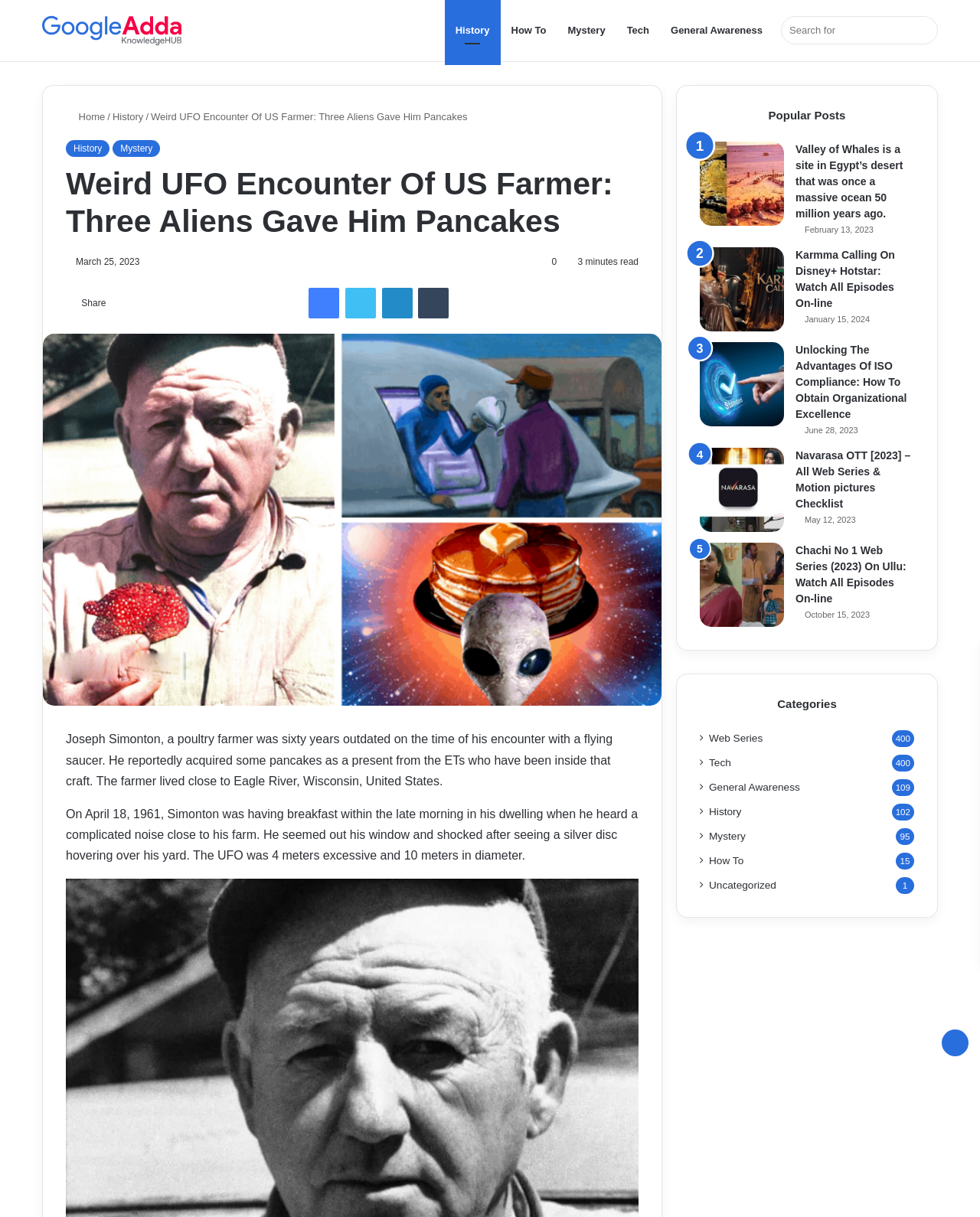How many meters in diameter was the UFO?
Please answer using one word or phrase, based on the screenshot.

10 meters